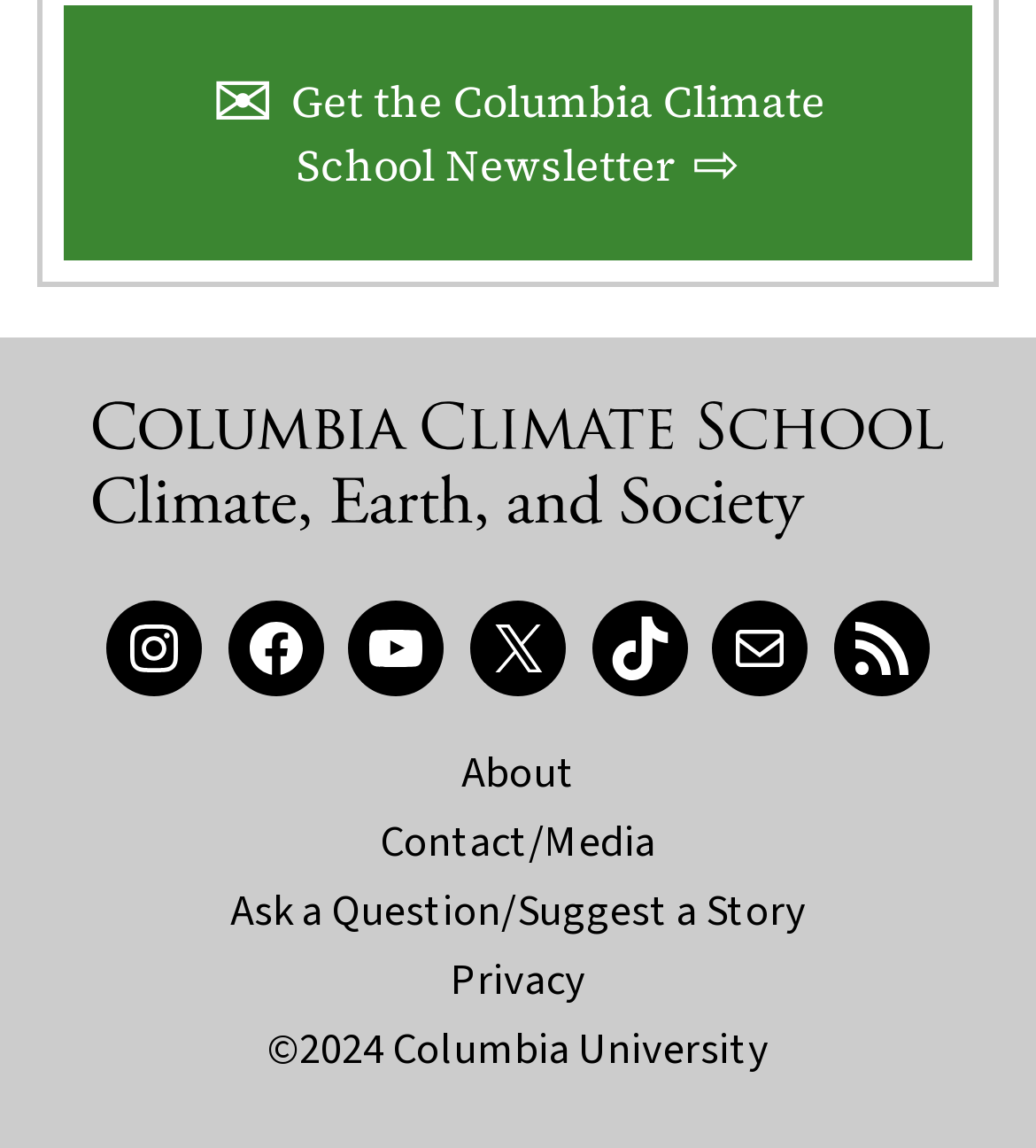What is the second link in the social media section?
Give a detailed explanation using the information visible in the image.

I looked at the social media section and found that the second link is 'Facebook', which is located between the 'Instagram' and 'YouTube' links.